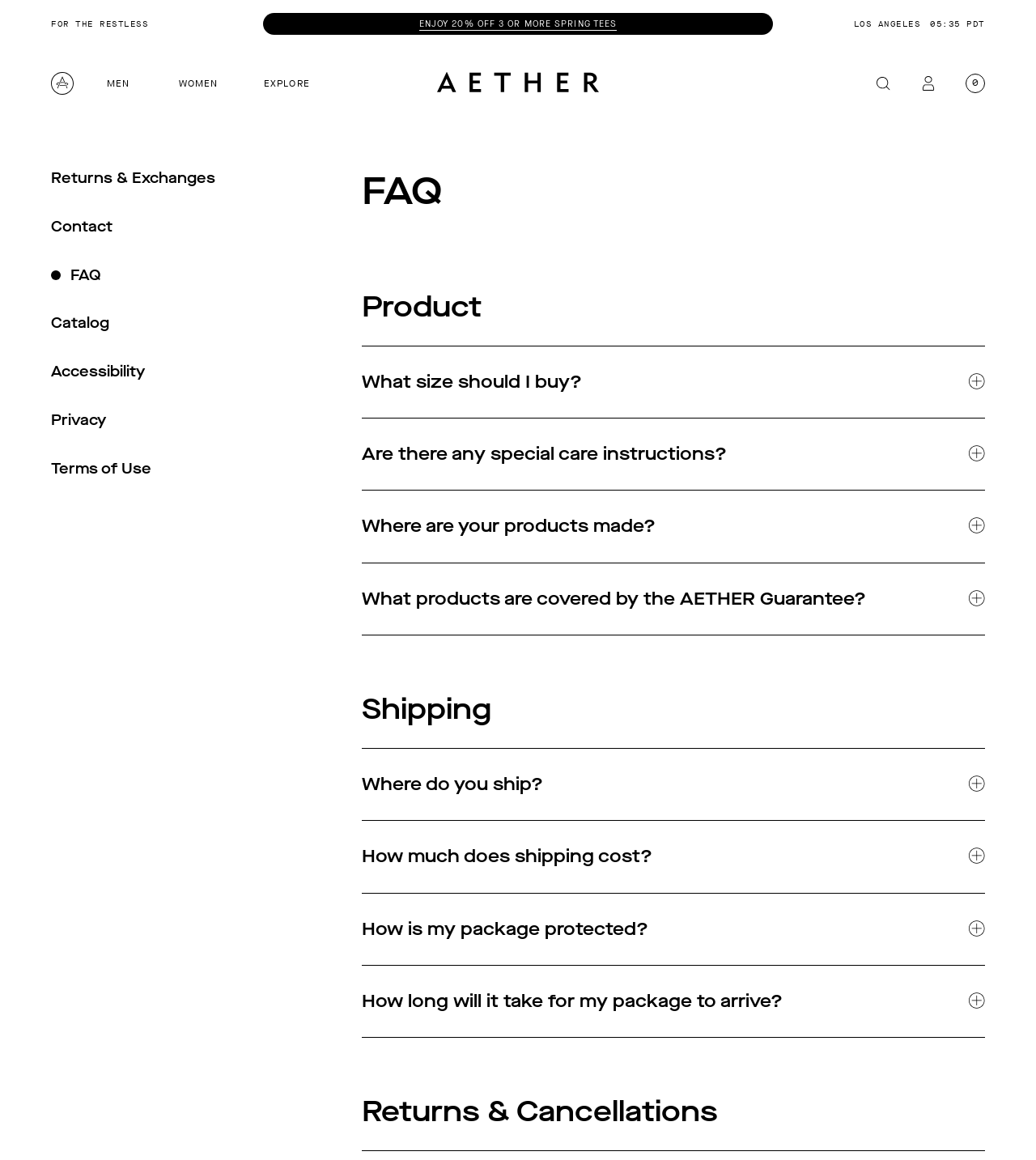Based on the visual content of the image, answer the question thoroughly: What is the text on the top left of the webpage?

I examined the top left of the webpage and found the text 'FOR THE RESTLESS', which seems to be a slogan or a tagline.